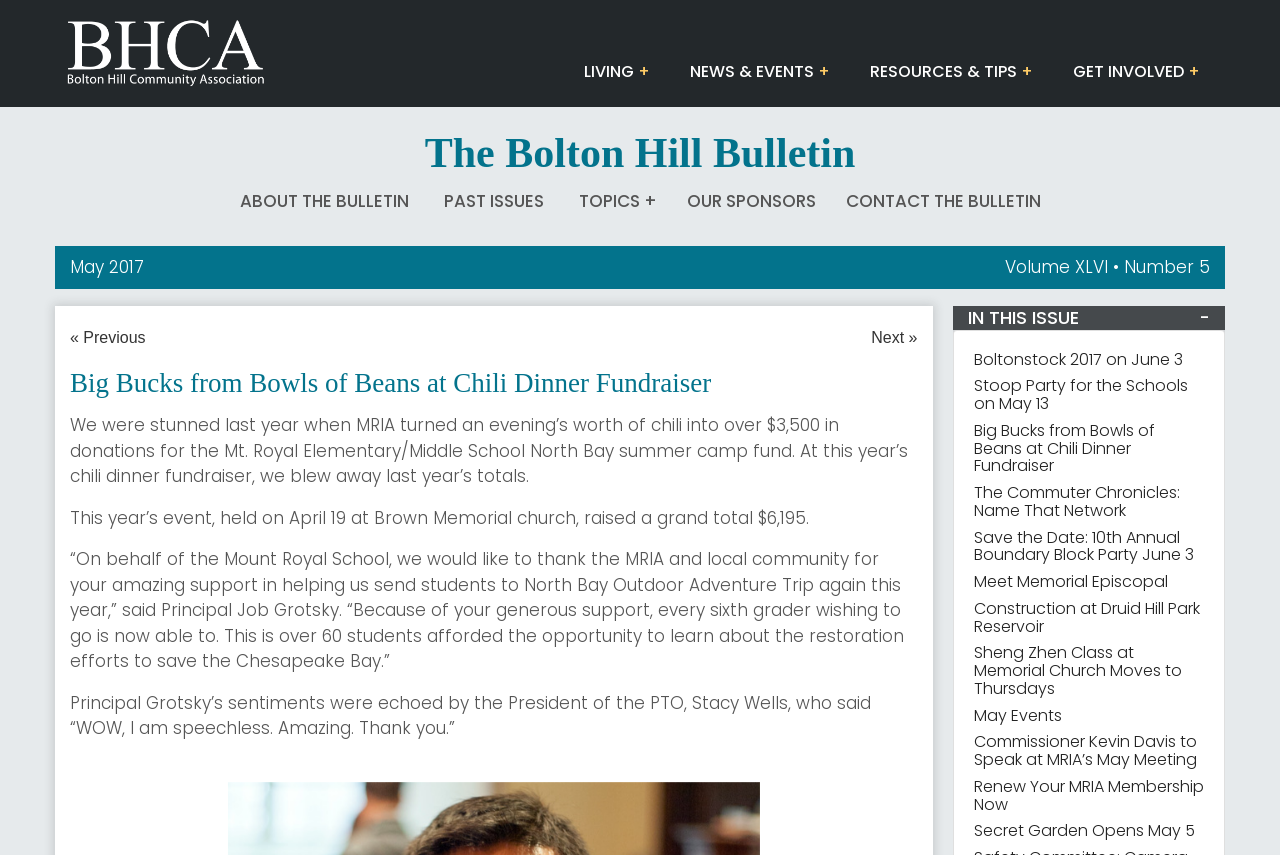What is the total amount raised at the chili dinner fundraiser?
Carefully analyze the image and provide a thorough answer to the question.

I found the answer by looking at the static text element with the text 'This year’s event, held on April 19 at Brown Memorial church, raised a grand total $6,195.' and noticing that it mentions the total amount raised at the event.